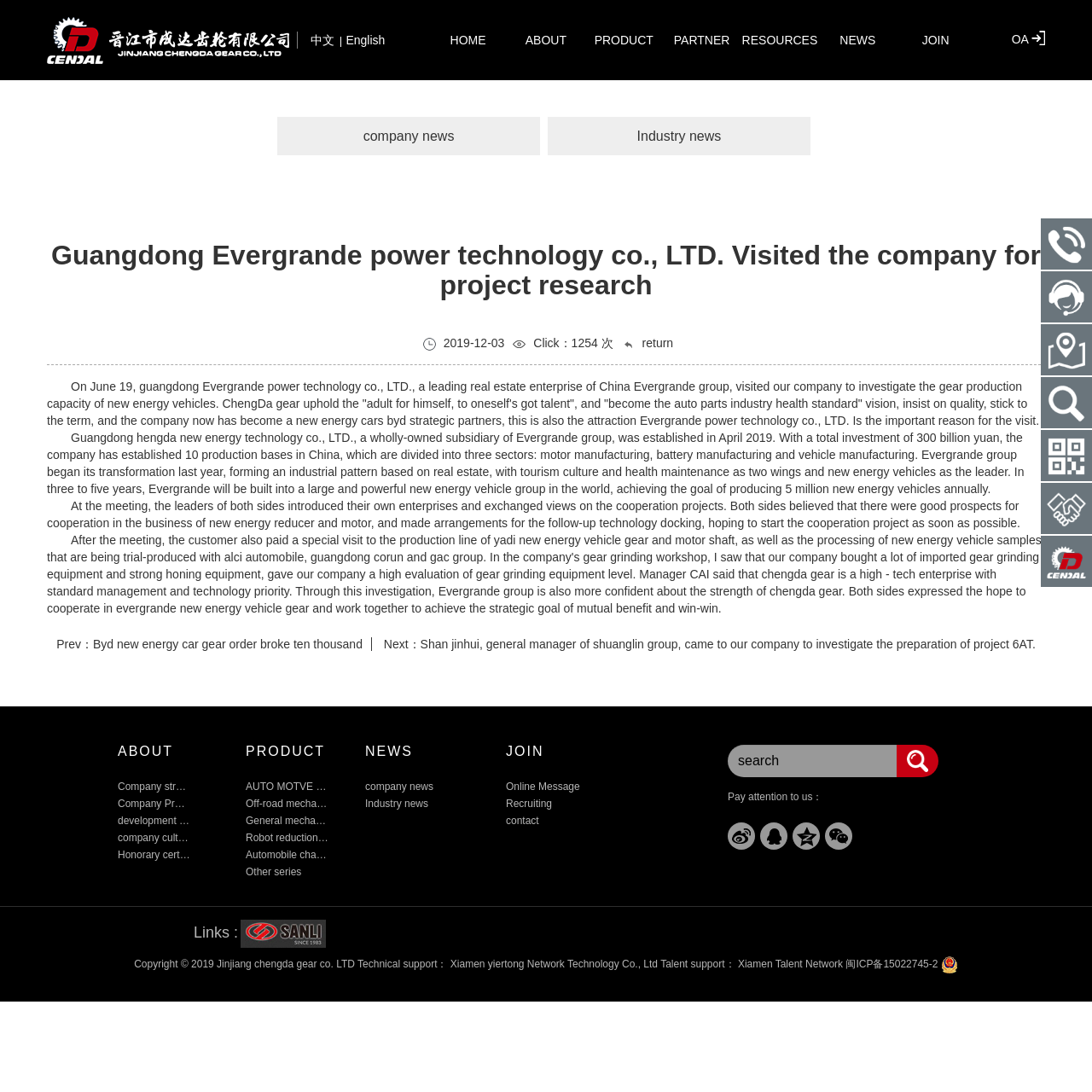Detail the various sections and features of the webpage.

This webpage is about Jinjiang Chengda Gear Co., LTD, a company that manufactures gears for new energy vehicles. At the top of the page, there are links to switch between Chinese and English languages. Below that, there is a navigation menu with headings such as "HOME", "ABOUT", "PRODUCT", "NEWS", and "JOIN", each with corresponding links.

The main content of the page is an article about Guangdong Evergrande Power Technology Co., LTD, a leading real estate enterprise of China Evergrande Group, visiting Jinjiang Chengda Gear Co., LTD to investigate the gear production capacity of new energy vehicles. The article is divided into three paragraphs, with the first paragraph introducing the visit, the second paragraph describing Guangdong Hengda New Energy Technology Co., LTD, a subsidiary of Evergrande Group, and the third paragraph discussing the meeting between the two companies.

To the right of the article, there are links to previous and next news articles. Below the article, there are links to other sections of the website, including "ABOUT", "PRODUCT", "NEWS", and "JOIN". There is also a search box and a table with links to share the page on social media platforms.

At the bottom of the page, there are links to other websites, a copyright notice, and technical support information. There are also several images scattered throughout the page, including a logo, a picture of a gear, and icons for social media platforms.